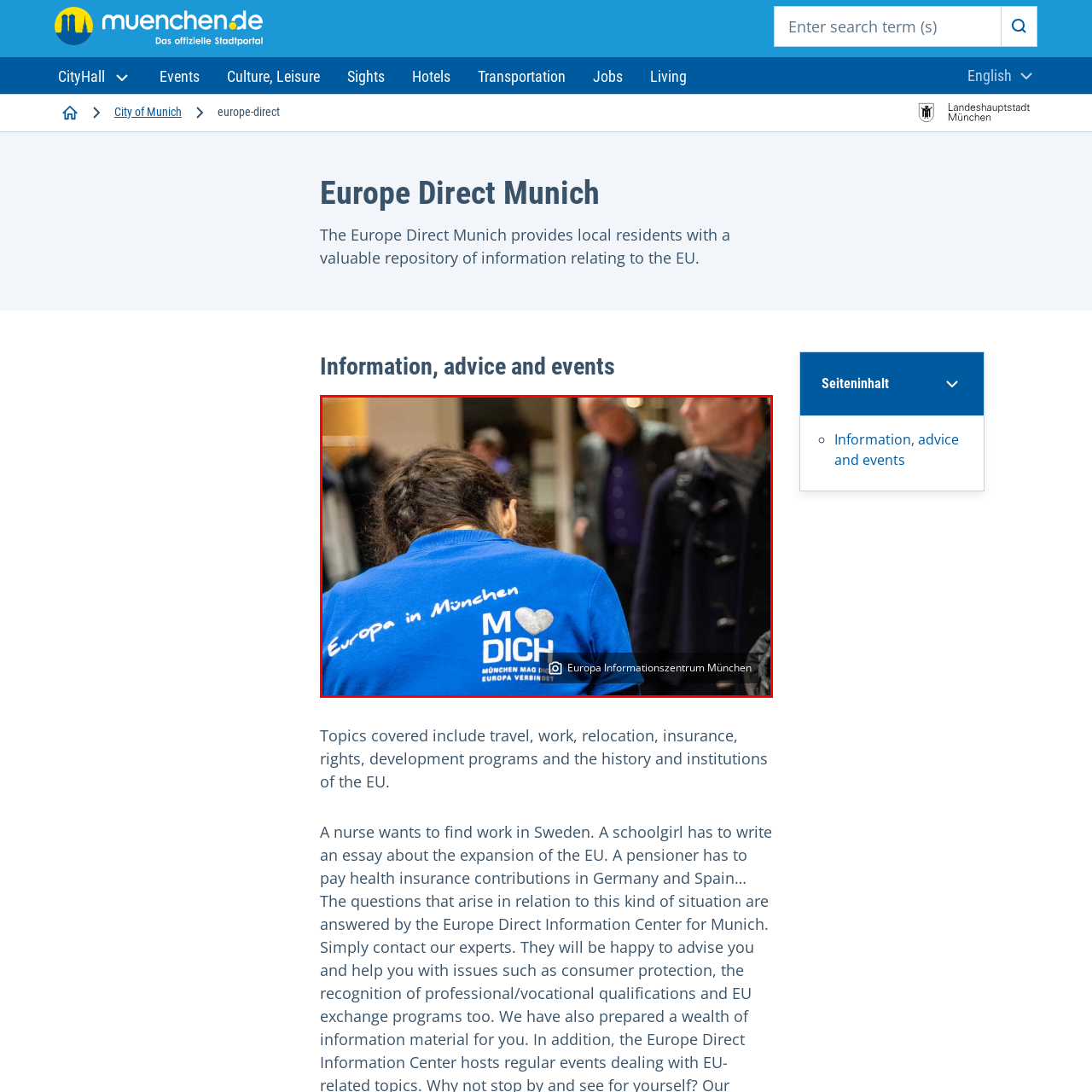What is the phrase on the woman's t-shirt?
Take a close look at the image within the red bounding box and respond to the question with detailed information.

The image shows a woman wearing a t-shirt with a prominent message 'M ♥ DICH' along with another phrase 'Europa in München', which allows us to identify the phrase on the t-shirt.